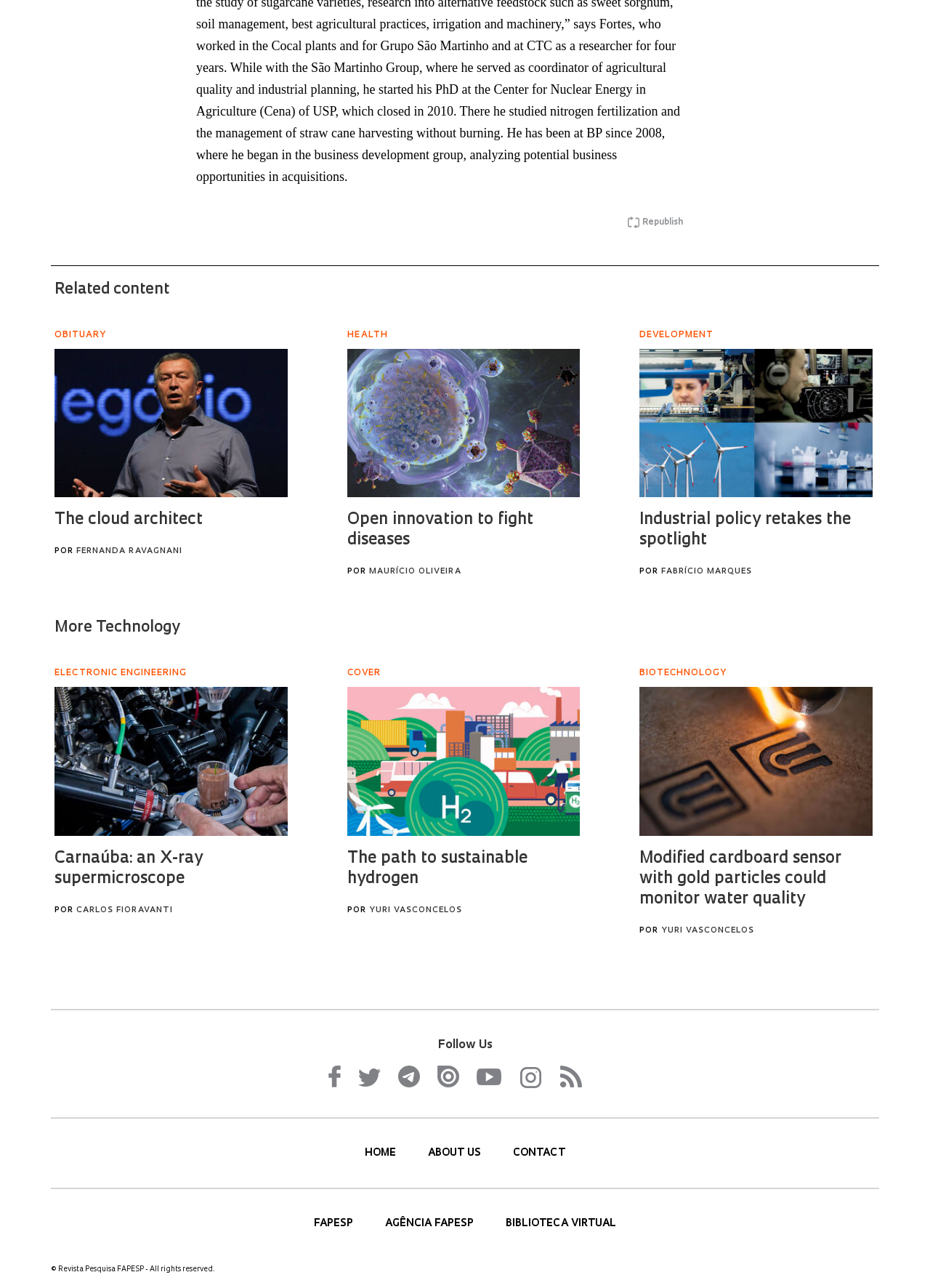What is the copyright information?
Please provide a single word or phrase based on the screenshot.

© Revista Pesquisa FAPESP - All rights reserved.